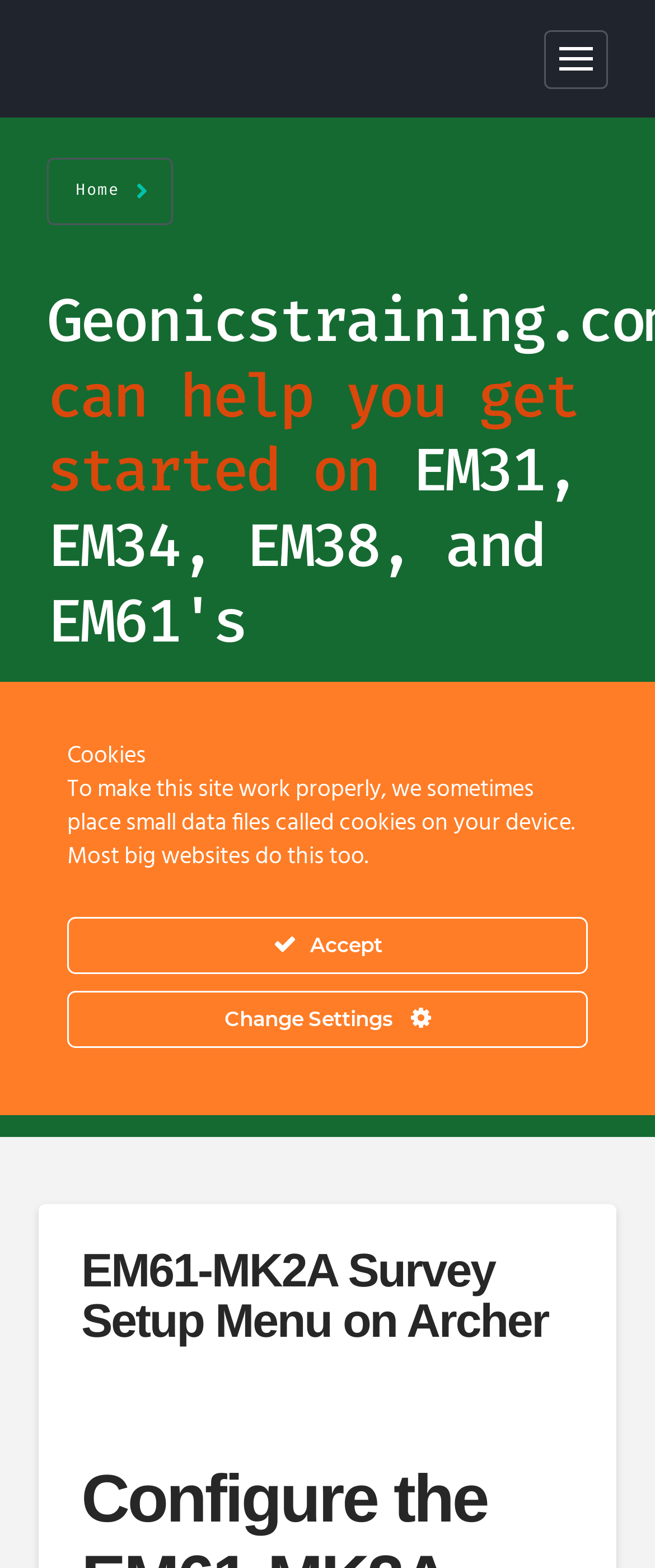Please determine the primary heading and provide its text.

Geonicstraining.com can help yo|EM31, EM34, EM38, and EM61's